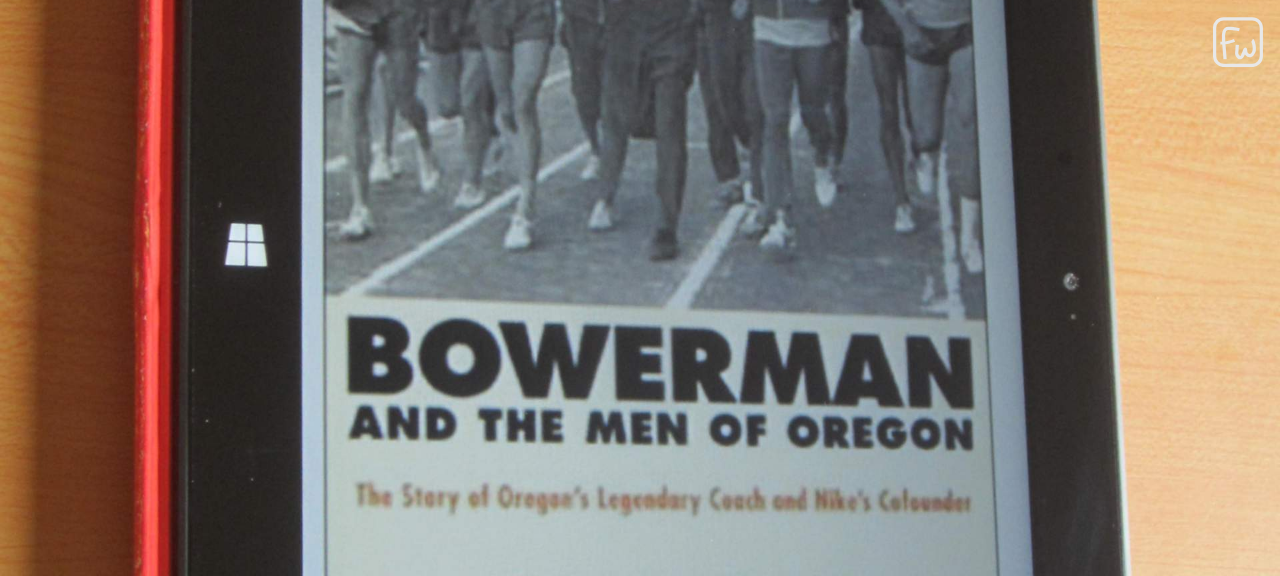Give a thorough caption of the image, focusing on all visible elements.

This image showcases the cover of the eBook titled "Bowerman and the Men of Oregon," highlighting the legacy of Bill Bowerman, a renowned track coach from Oregon and co-founder of Nike. The cover features an impactful design, with bold text stating the title prominently at the top, under which is a subtitle that reads: "The Story of Oregon's Legendary Coach and Nike's Cofounder." Below the text, dynamic imagery shows a group of runners, symbolizing the athletic spirit and history connected to Bowerman’s coaching legacy and the famous runners he trained. The background hints at a running track, emphasizing the book's focus on track and field history in Oregon. The image is presented on a device that has a distinctive red and black casing, adding a modern touch to the classic subject of the book.